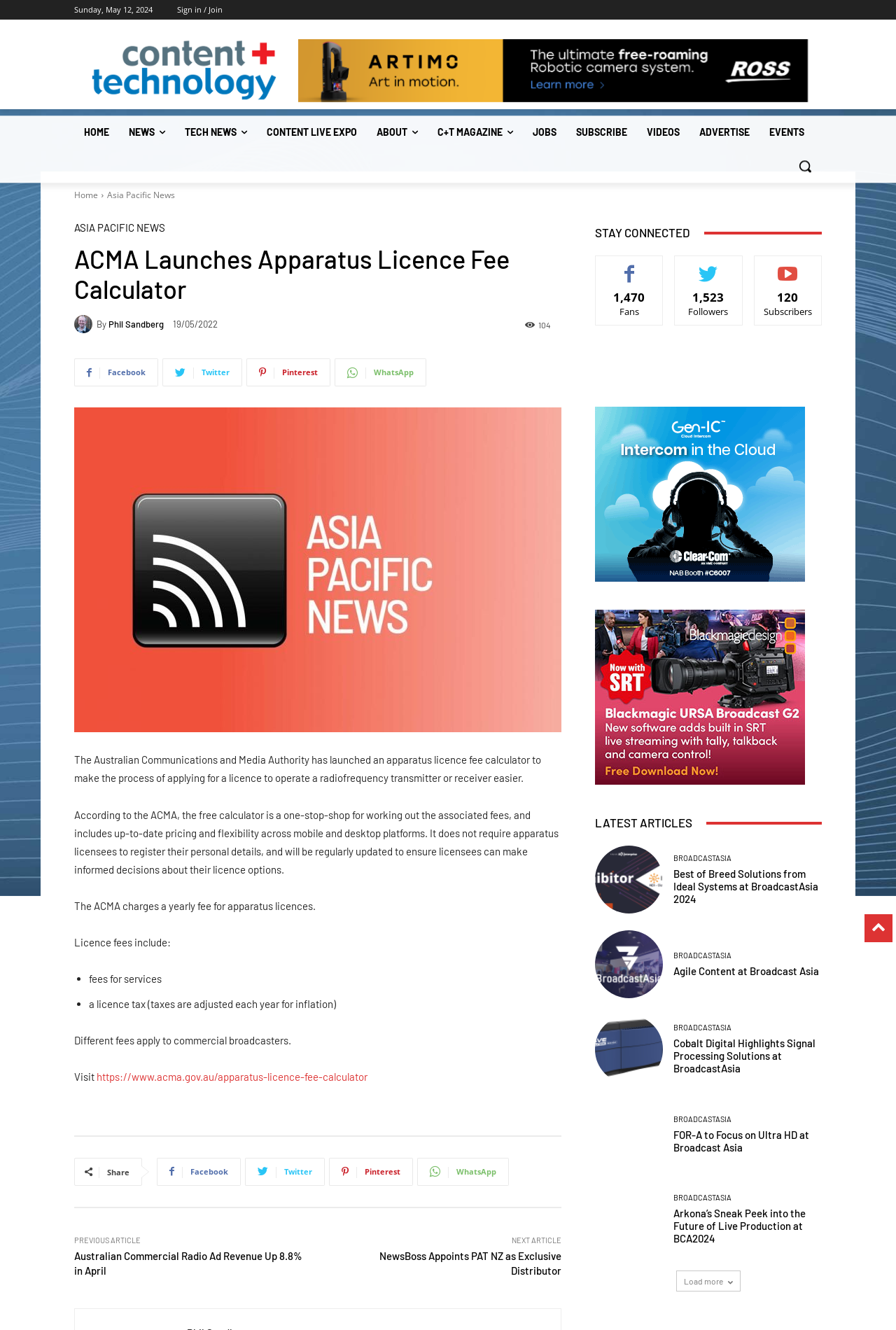Extract the text of the main heading from the webpage.

ACMA Launches Apparatus Licence Fee Calculator